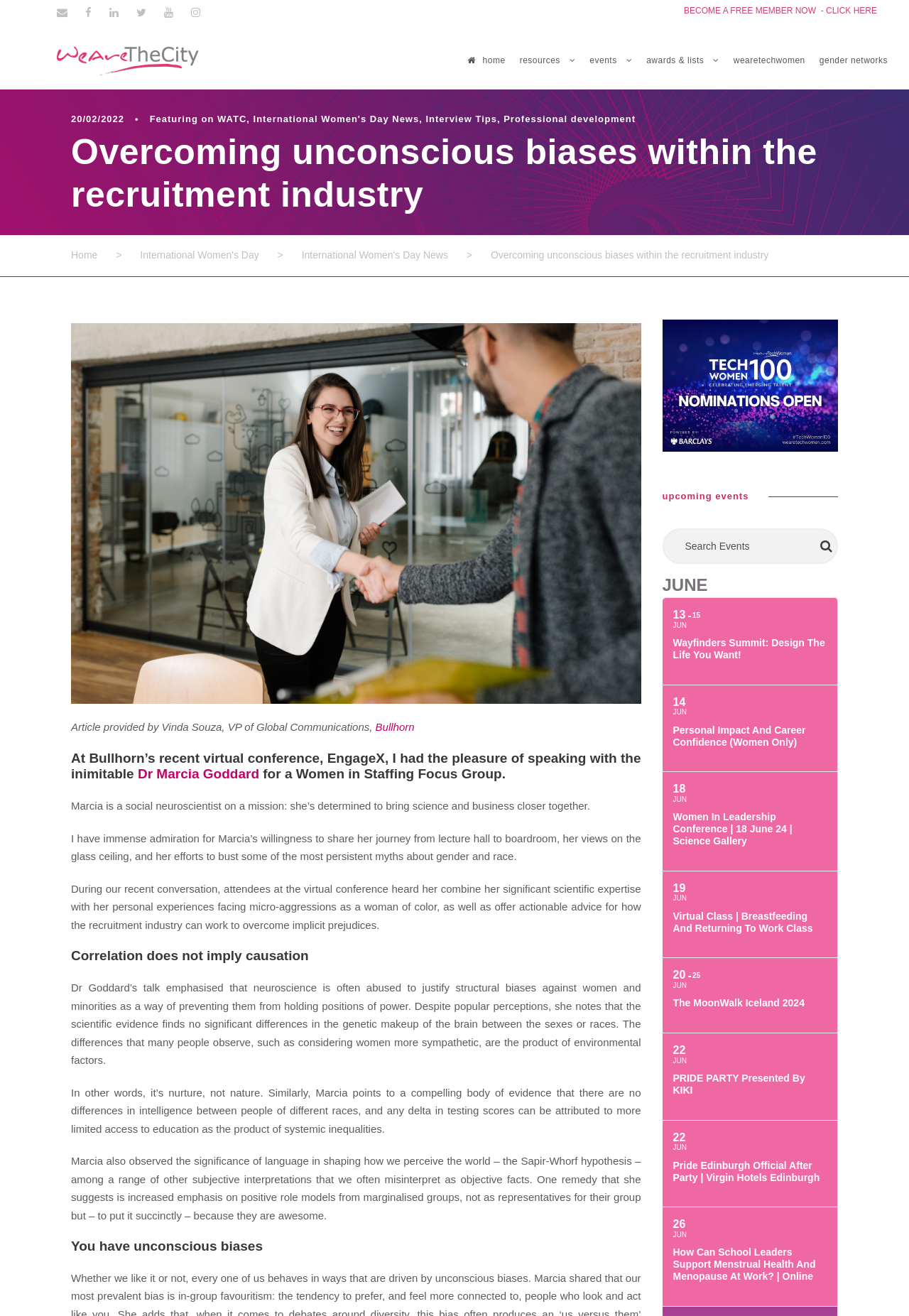What is the profession of Dr. Marcia Goddard?
Based on the image, answer the question with a single word or brief phrase.

Social neuroscientist